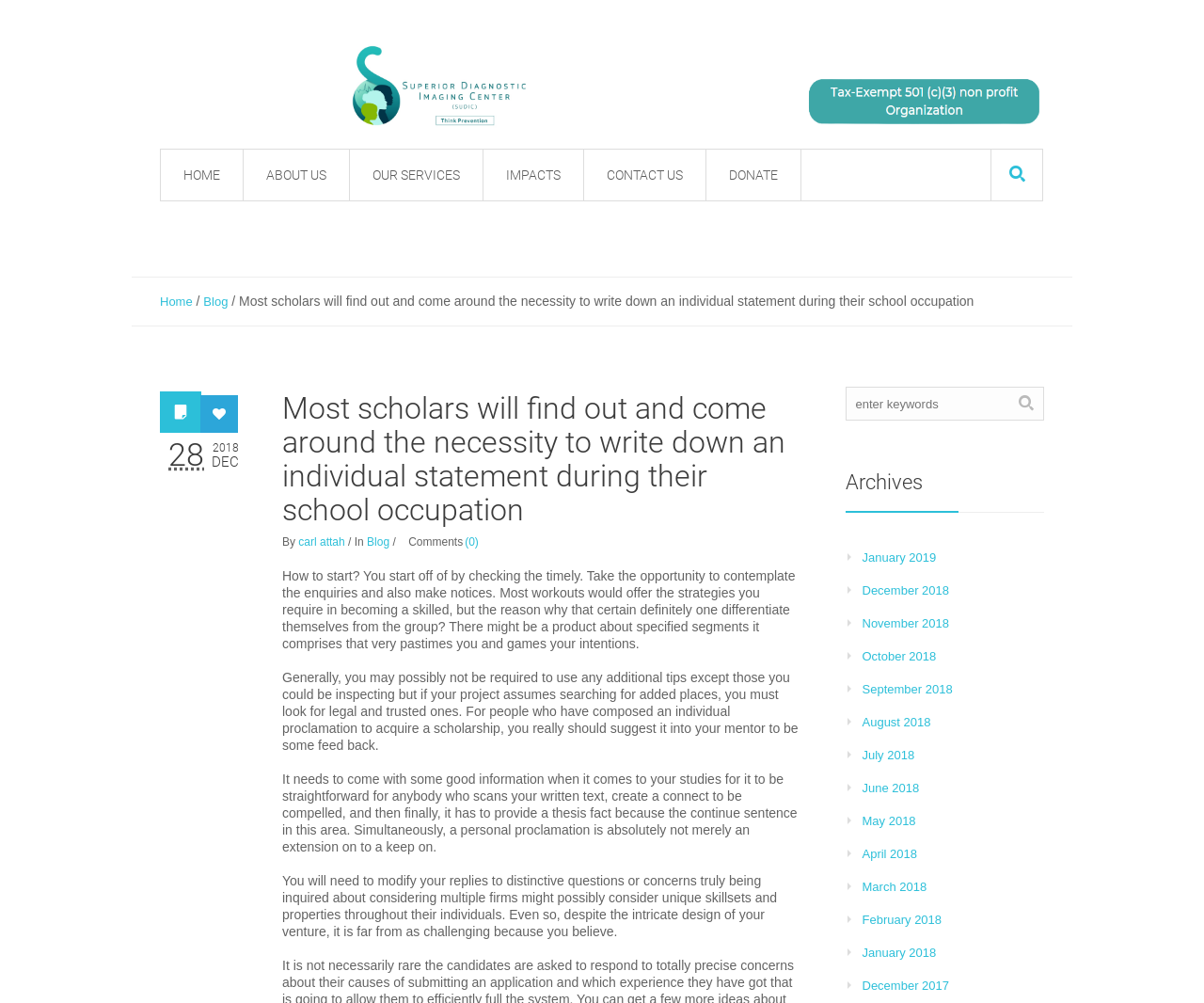Identify the bounding box coordinates of the region I need to click to complete this instruction: "Click the HOME link".

[0.133, 0.148, 0.202, 0.201]